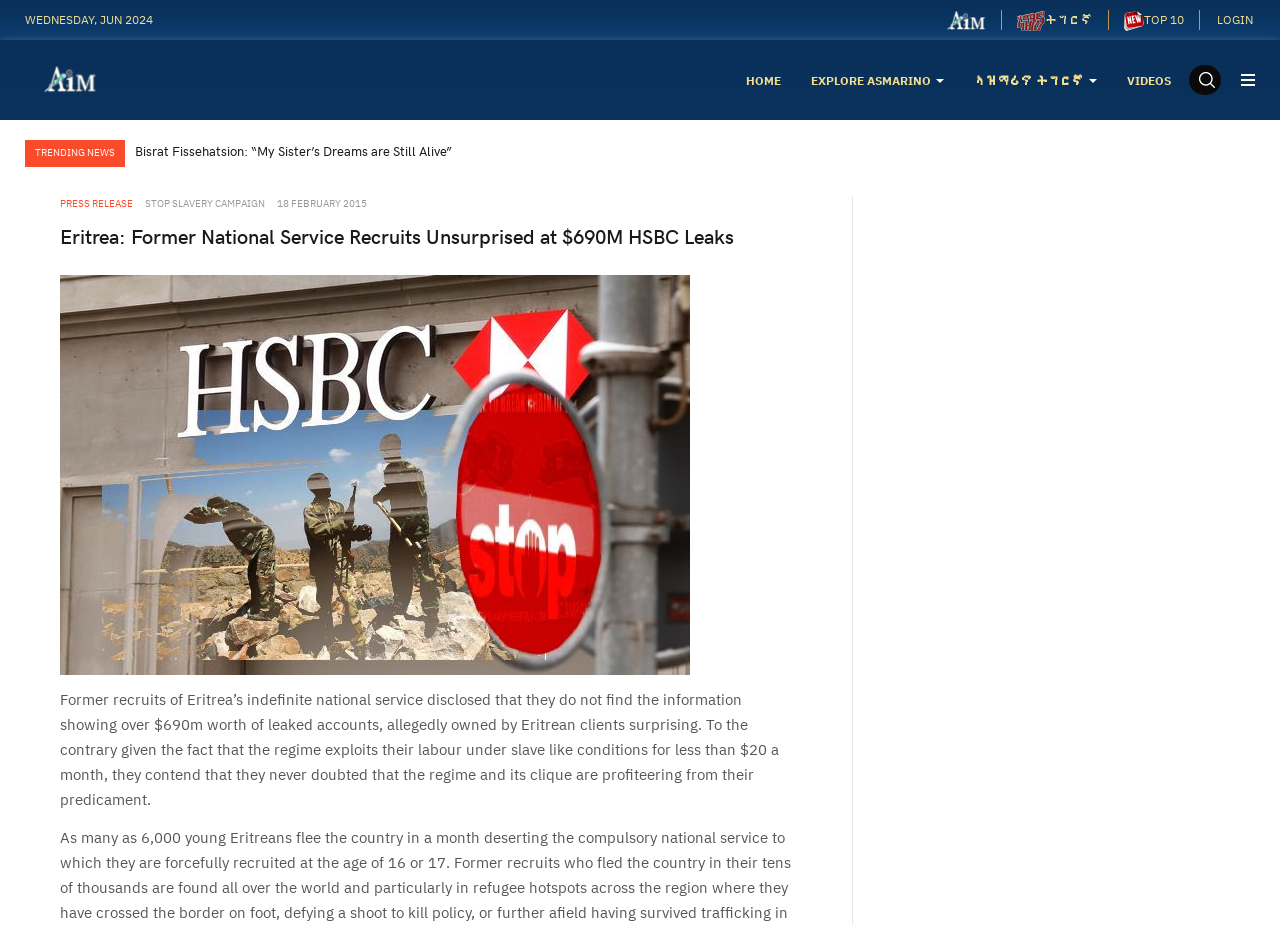Respond with a single word or phrase to the following question:
How many links are in the top navigation bar?

5